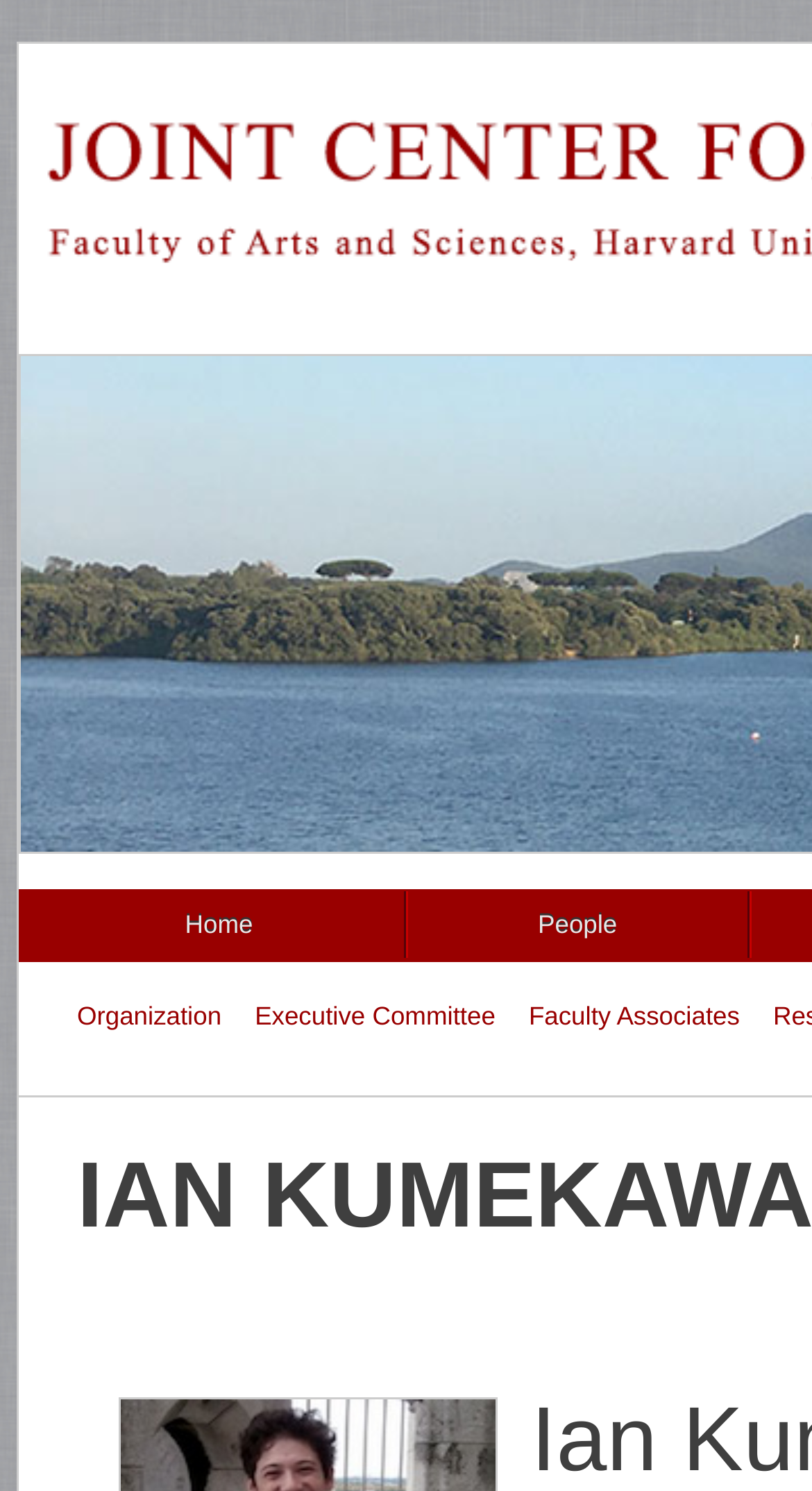Provide the bounding box coordinates for the specified HTML element described in this description: "Executive Committee". The coordinates should be four float numbers ranging from 0 to 1, in the format [left, top, right, bottom].

[0.293, 0.663, 0.631, 0.701]